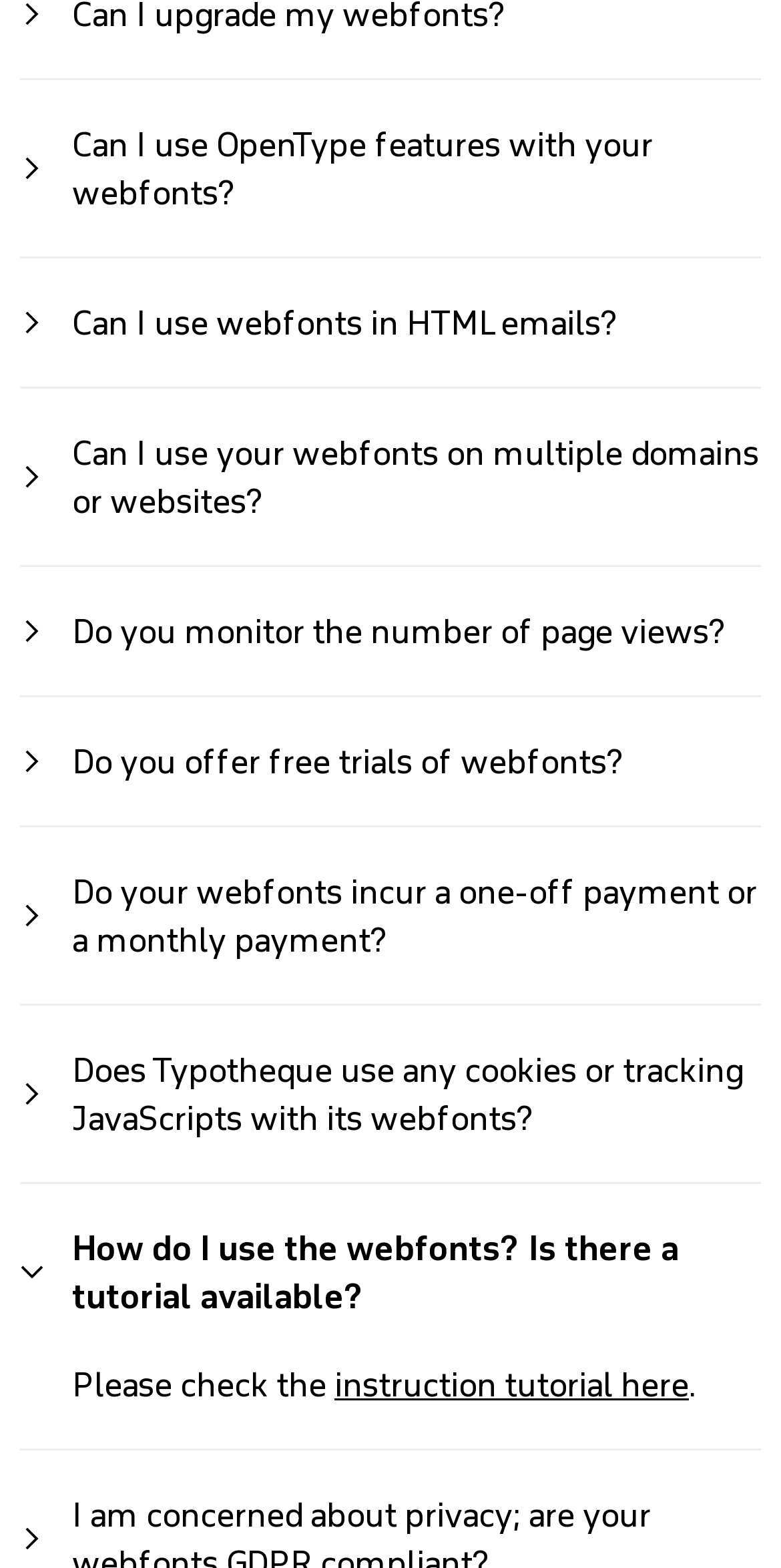Can I use Typotheque webfonts on multiple domains or websites?
Based on the visual content, answer with a single word or a brief phrase.

Yes